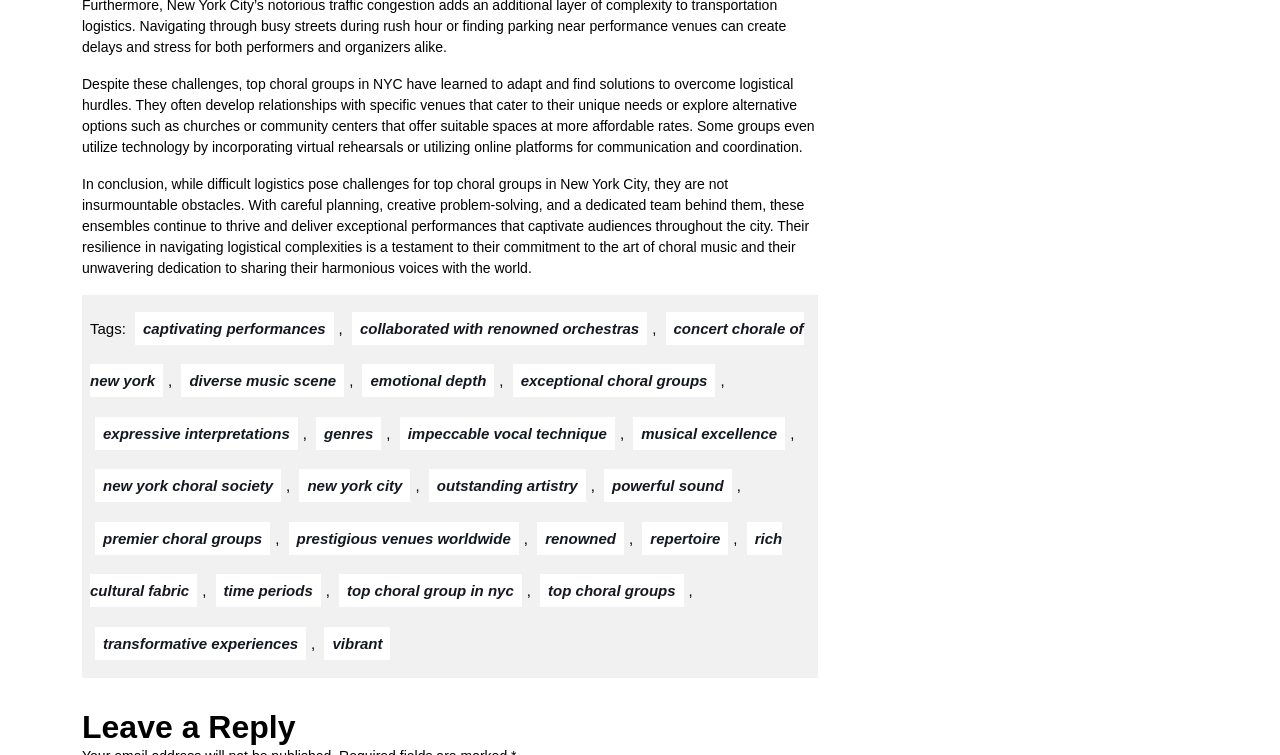Provide the bounding box coordinates of the HTML element described by the text: "parent_node: Subscribe Newsletter title="Close (Esc)"". The coordinates should be in the format [left, top, right, bottom] with values between 0 and 1.

None